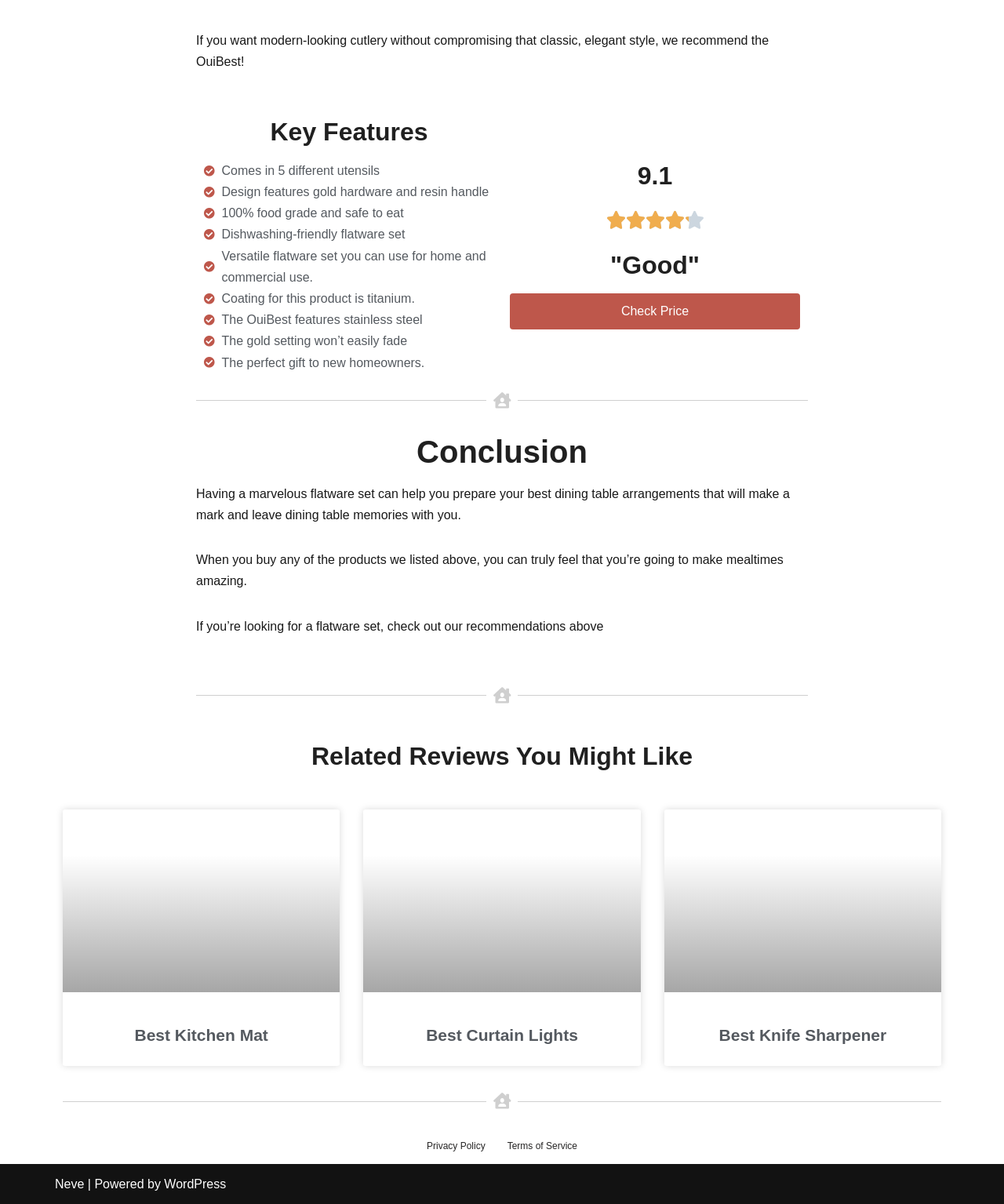What is the recommended flatware set?
Kindly give a detailed and elaborate answer to the question.

The webpage recommends the OuiBest flatware set, which is described as having a modern look without compromising on classic elegance. It comes with 5 different utensils, has gold hardware and resin handle, and is 100% food grade and safe to eat.